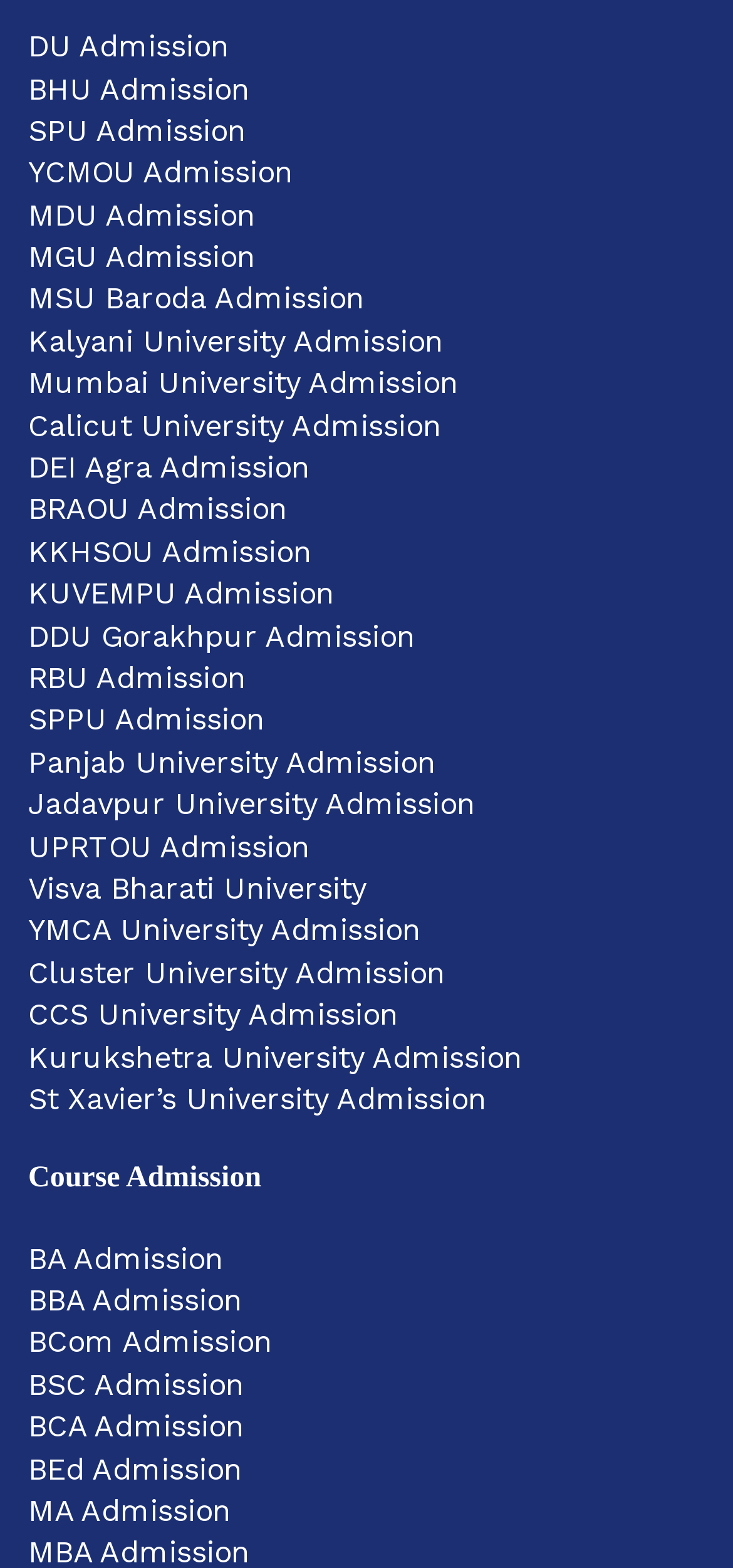Determine the bounding box coordinates for the UI element matching this description: "Menu".

None